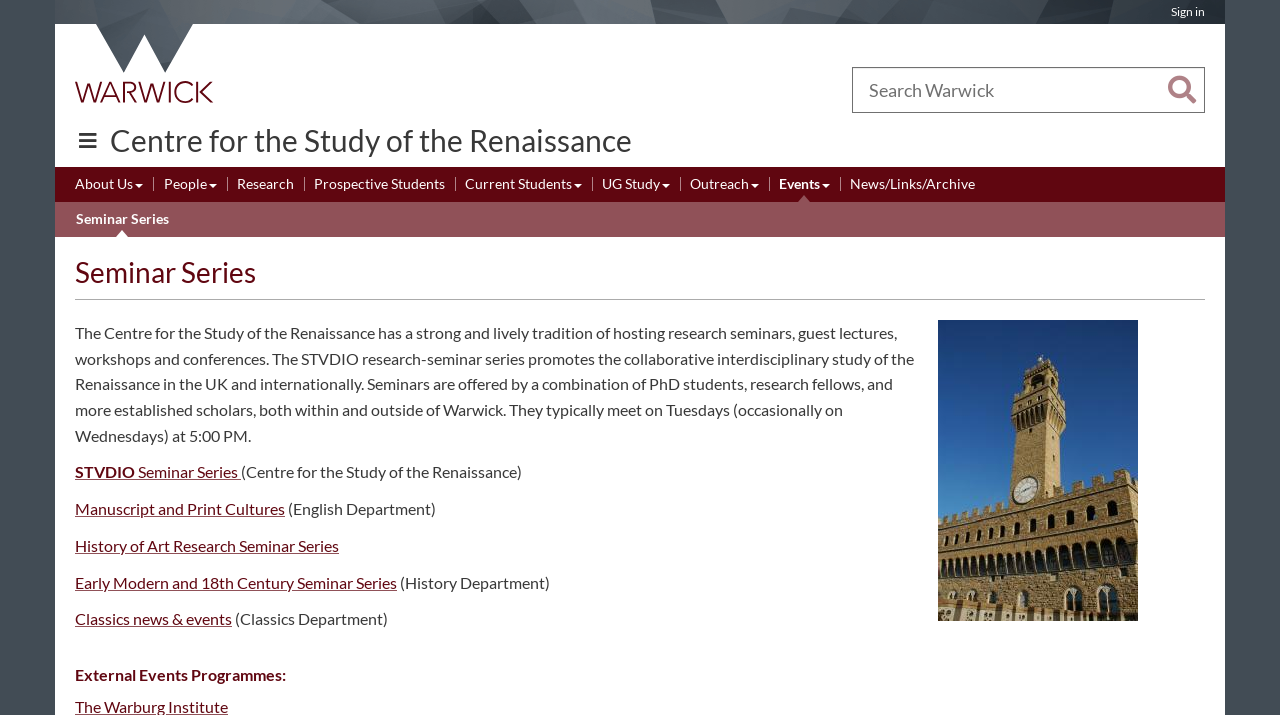Please mark the clickable region by giving the bounding box coordinates needed to complete this instruction: "Sign in".

[0.915, 0.006, 0.941, 0.027]